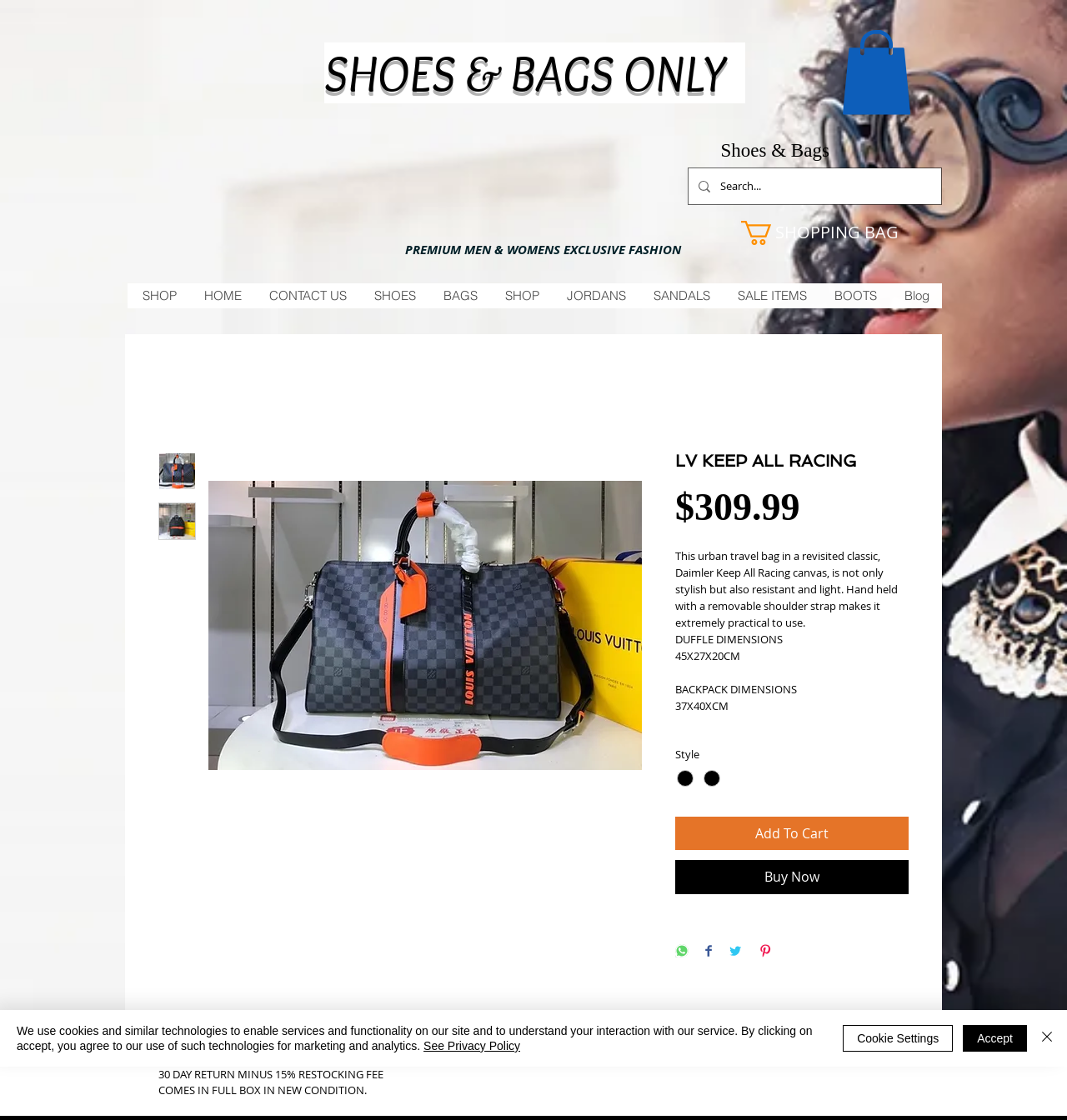Show the bounding box coordinates for the HTML element as described: "alt="Thumbnail: LV KEEP ALL RACING"".

[0.148, 0.449, 0.184, 0.482]